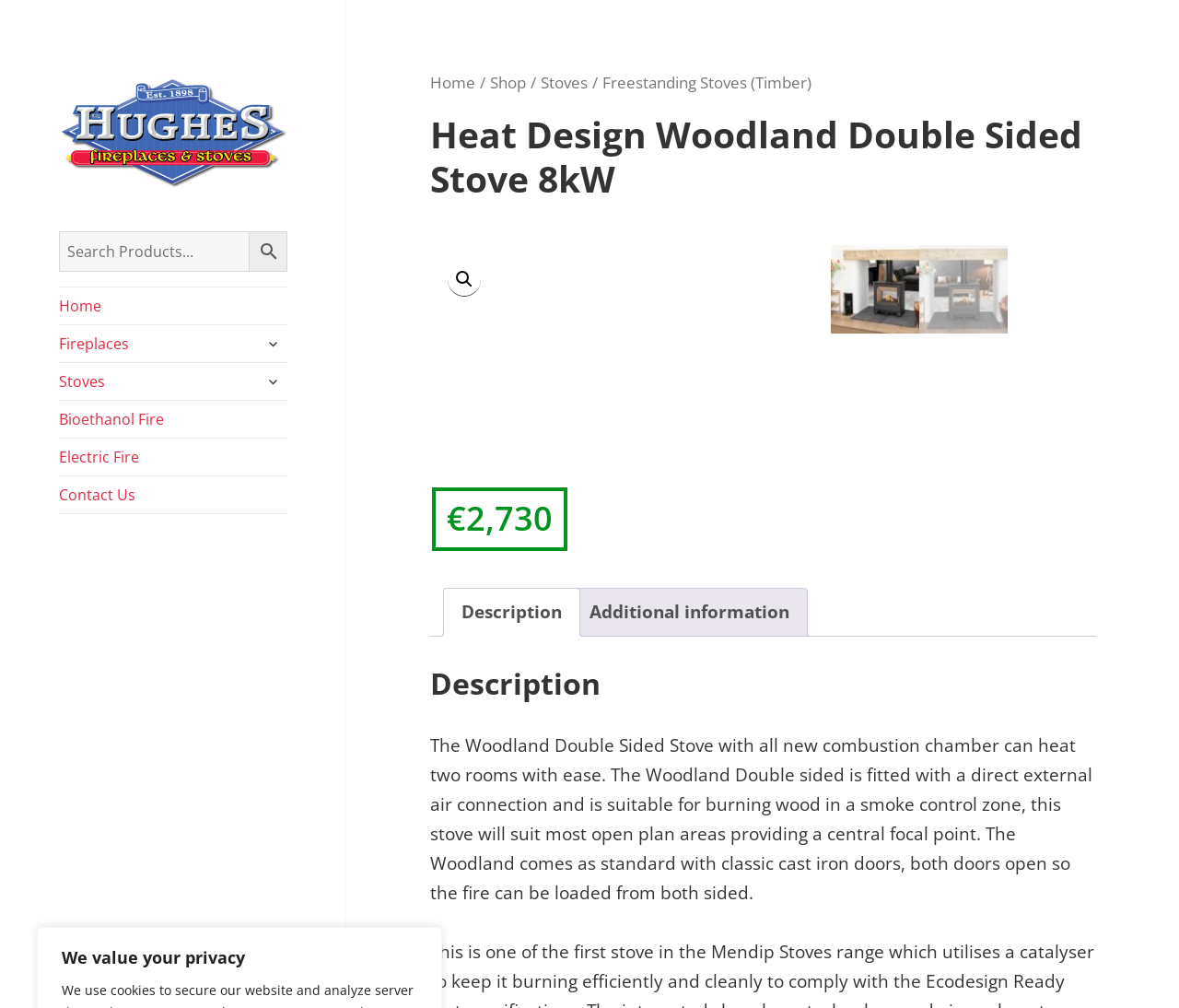Can you find the bounding box coordinates for the element that needs to be clicked to execute this instruction: "Expand the Fireplaces menu"? The coordinates should be given as four float numbers between 0 and 1, i.e., [left, top, right, bottom].

[0.219, 0.326, 0.244, 0.355]